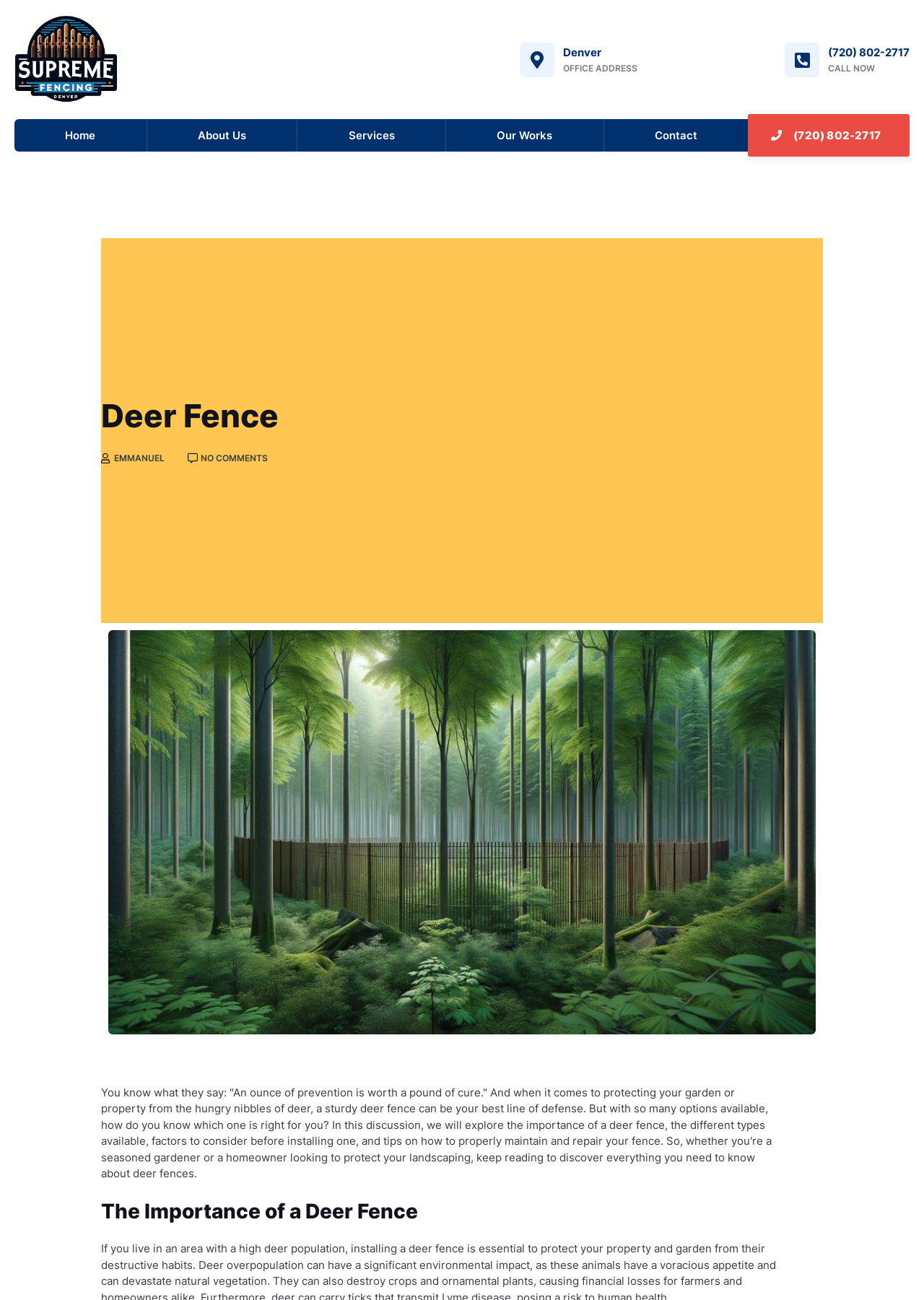Point out the bounding box coordinates of the section to click in order to follow this instruction: "View the 'About Us' section".

[0.159, 0.092, 0.321, 0.117]